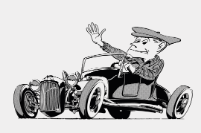Explain the contents of the image with as much detail as possible.

The image features a cartoonish illustration of a smiling driver in a vintage-style car, characterized by its classic features and whimsical design. The driver, wearing a cap, waves cheerfully from behind the steering wheel, exuding a sense of joy and enthusiasm. This artwork symbolizes a playful nod to automotive culture, likely appealing to fans of vintage cars and motorsport events. It complements the context of the webpage, which appears to provide information about an event related to vehicles, emphasizing community participation and enjoyment.